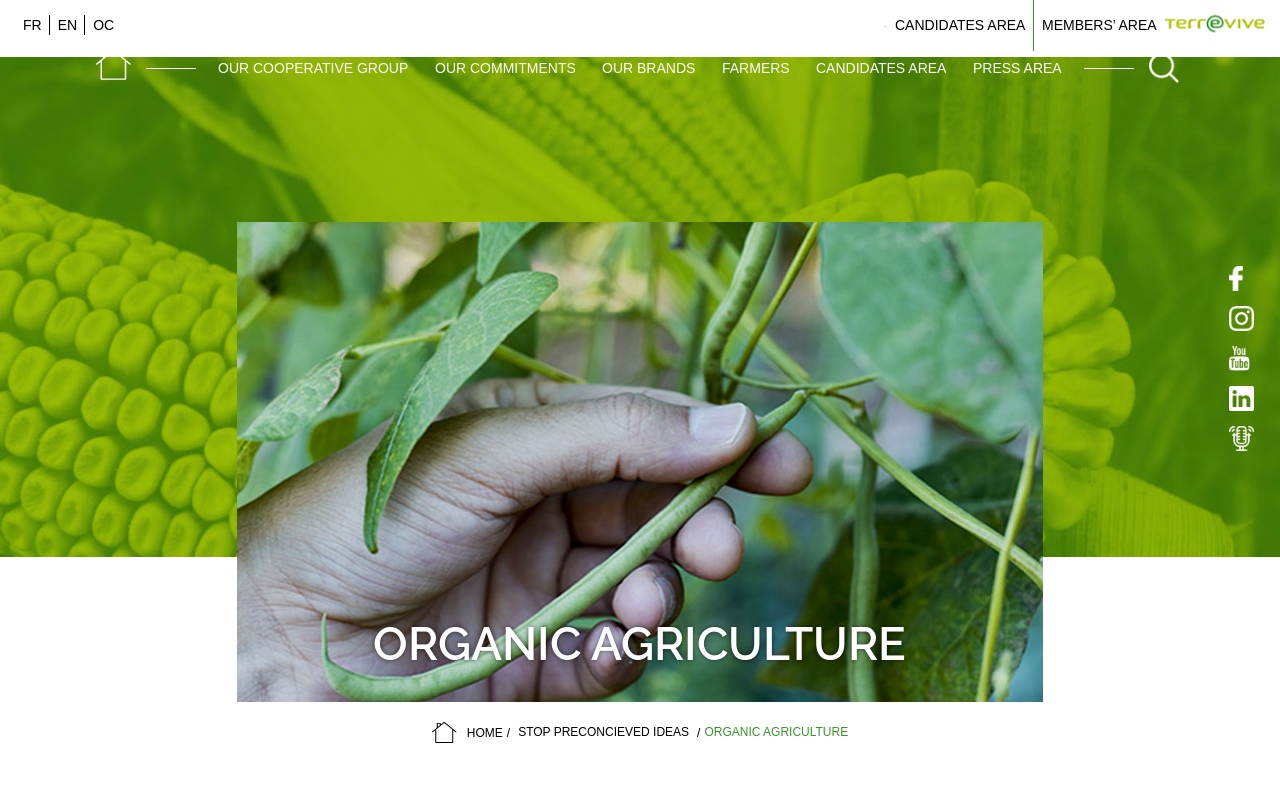Pinpoint the bounding box coordinates of the area that must be clicked to complete this instruction: "Learn about our cooperative group".

[0.17, 0.052, 0.319, 0.12]